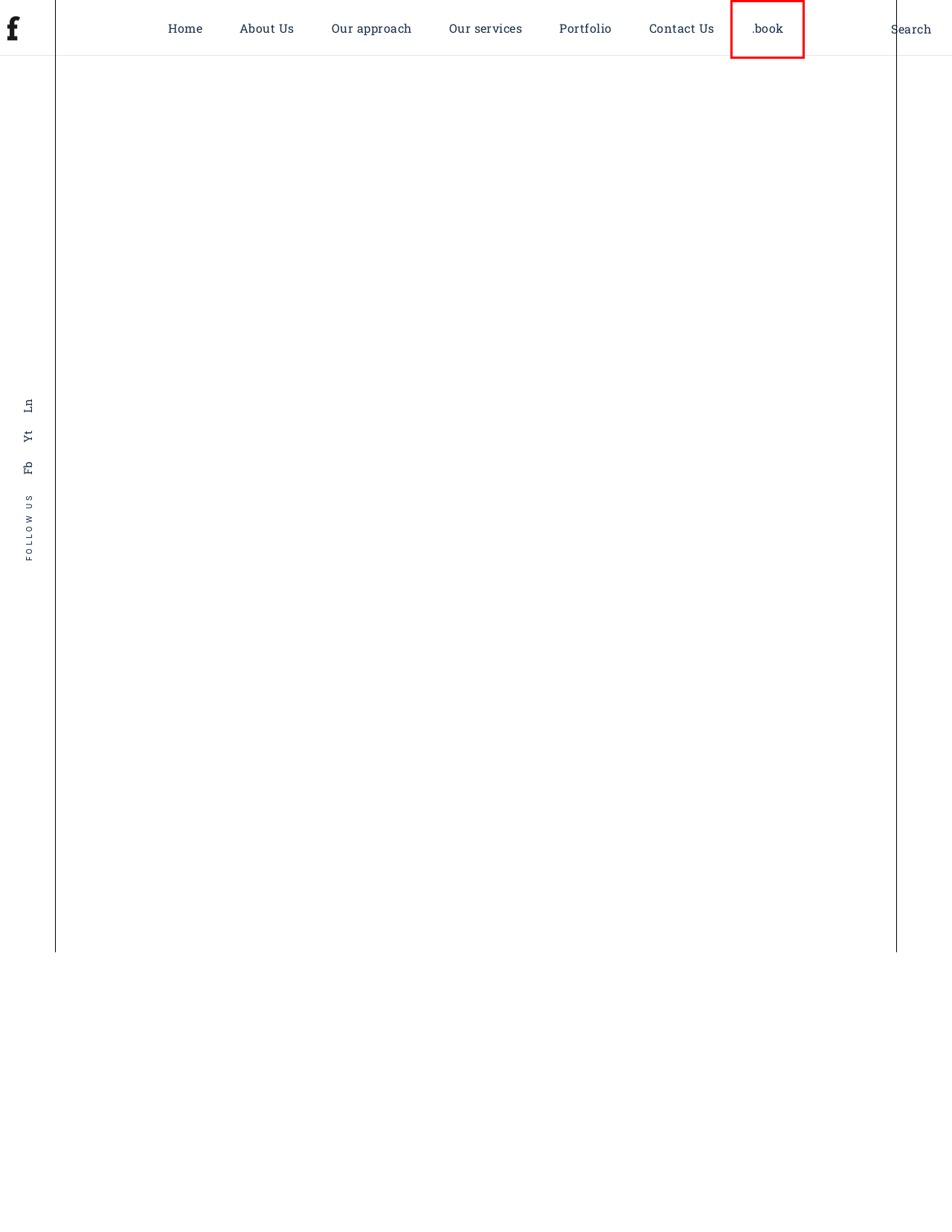You have a screenshot of a webpage where a red bounding box highlights a specific UI element. Identify the description that best matches the resulting webpage after the highlighted element is clicked. The choices are:
A. proClick – Intelligent Digital Marketing
B. Our approach – Franc Agency
C. Franc Agency – Strategic Marketing Agency
D. Contact Us – Franc Agency
E. About Us – Franc Agency
F. Serviciile noastre￼ – Franc Agency
G. Portfolio – Franc Agency
H. CARTE – Franc Agency

H